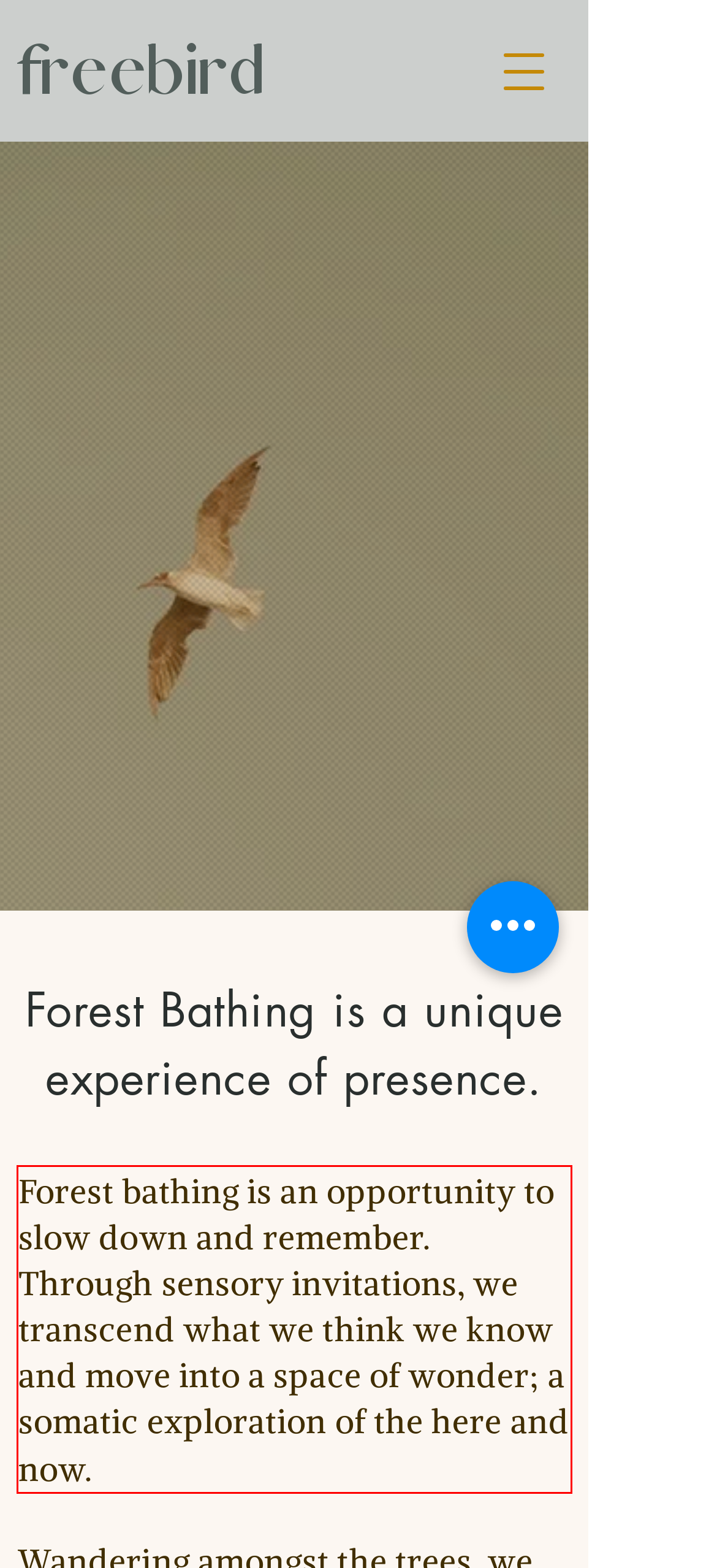Perform OCR on the text inside the red-bordered box in the provided screenshot and output the content.

Forest bathing is an opportunity to slow down and remember. Through sensory invitations, we transcend what we think we know and move into a space of wonder; a somatic exploration of the here and now.